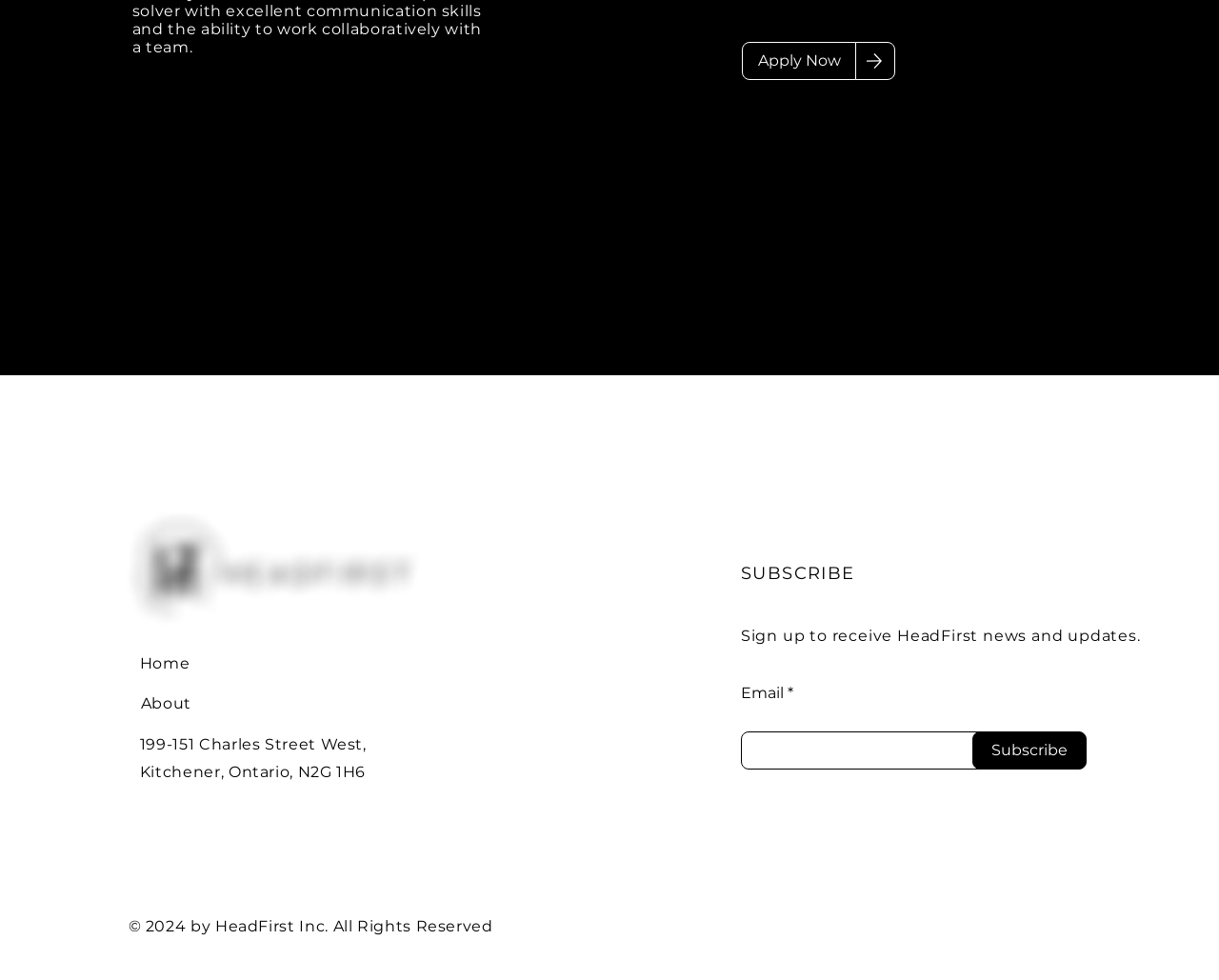How many social media platforms are listed?
Provide a detailed answer to the question, using the image to inform your response.

I counted the number of social media platforms by looking at the list element with ID 172, which contains four generic elements with labels 'LinkedIn', 'Facebook', 'Twitter', and 'Instagram'.